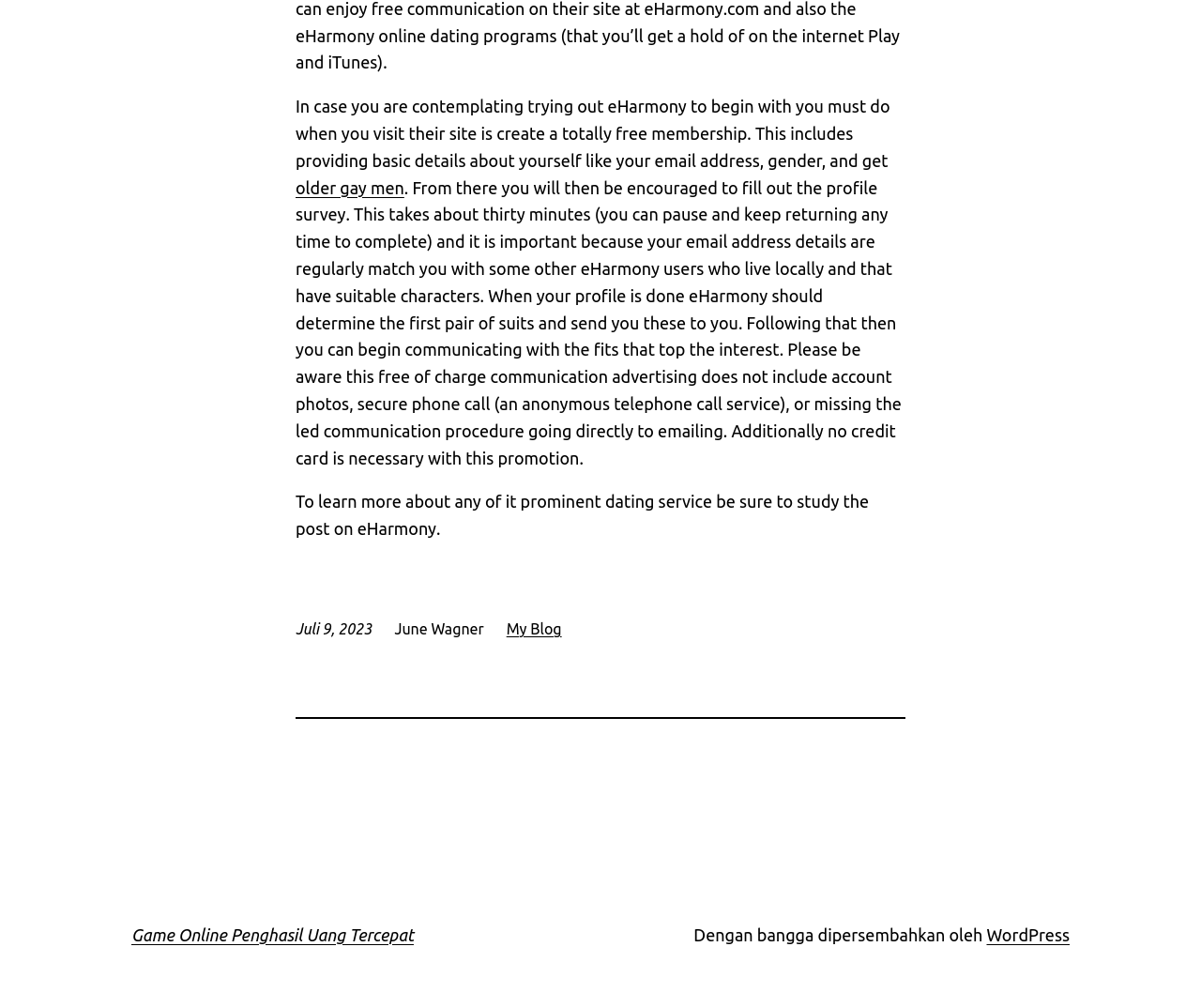Using the provided element description: "My Blog", determine the bounding box coordinates of the corresponding UI element in the screenshot.

[0.422, 0.615, 0.468, 0.632]